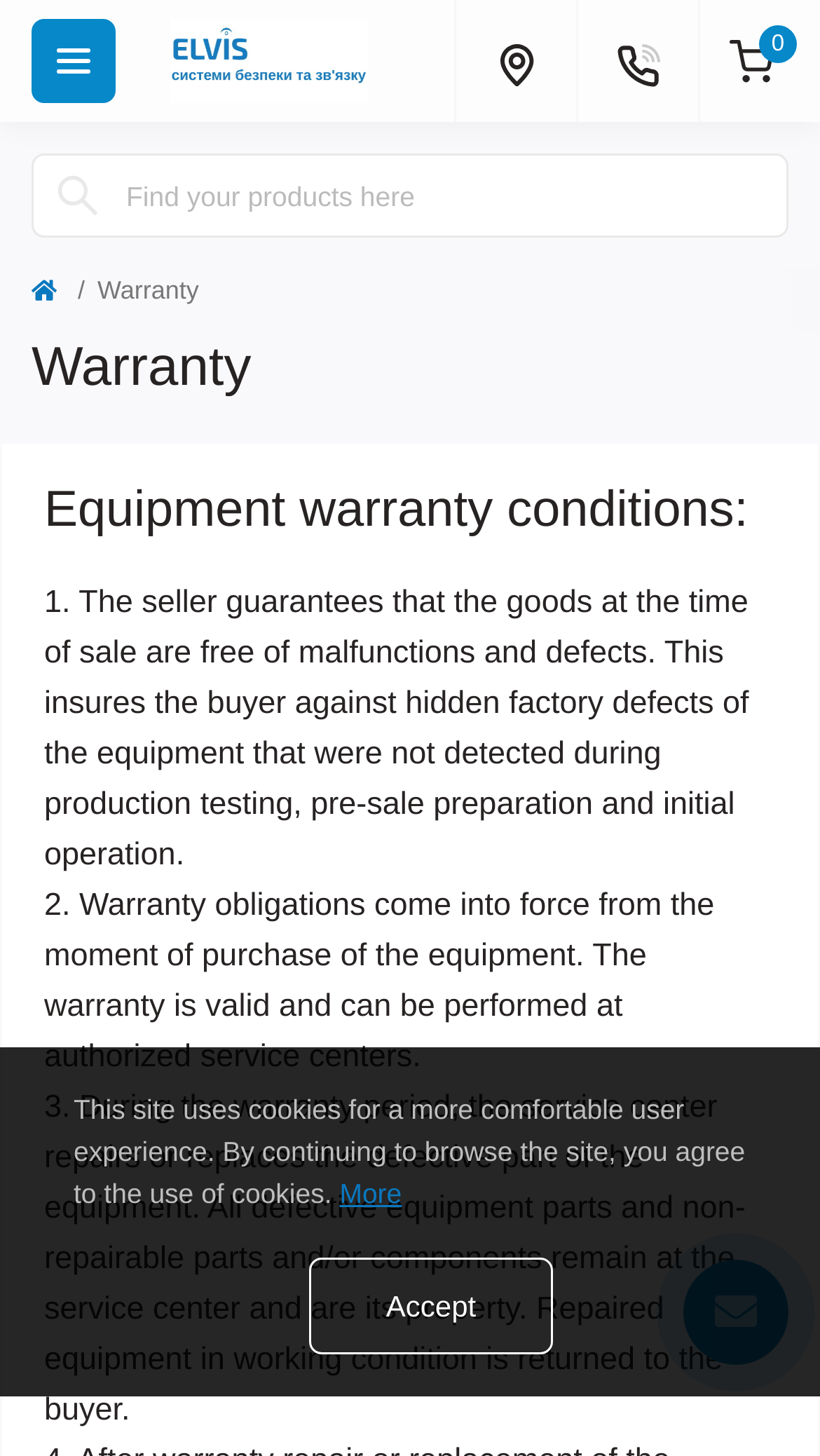Determine the bounding box coordinates for the area that should be clicked to carry out the following instruction: "Click the menu button".

[0.038, 0.013, 0.141, 0.071]